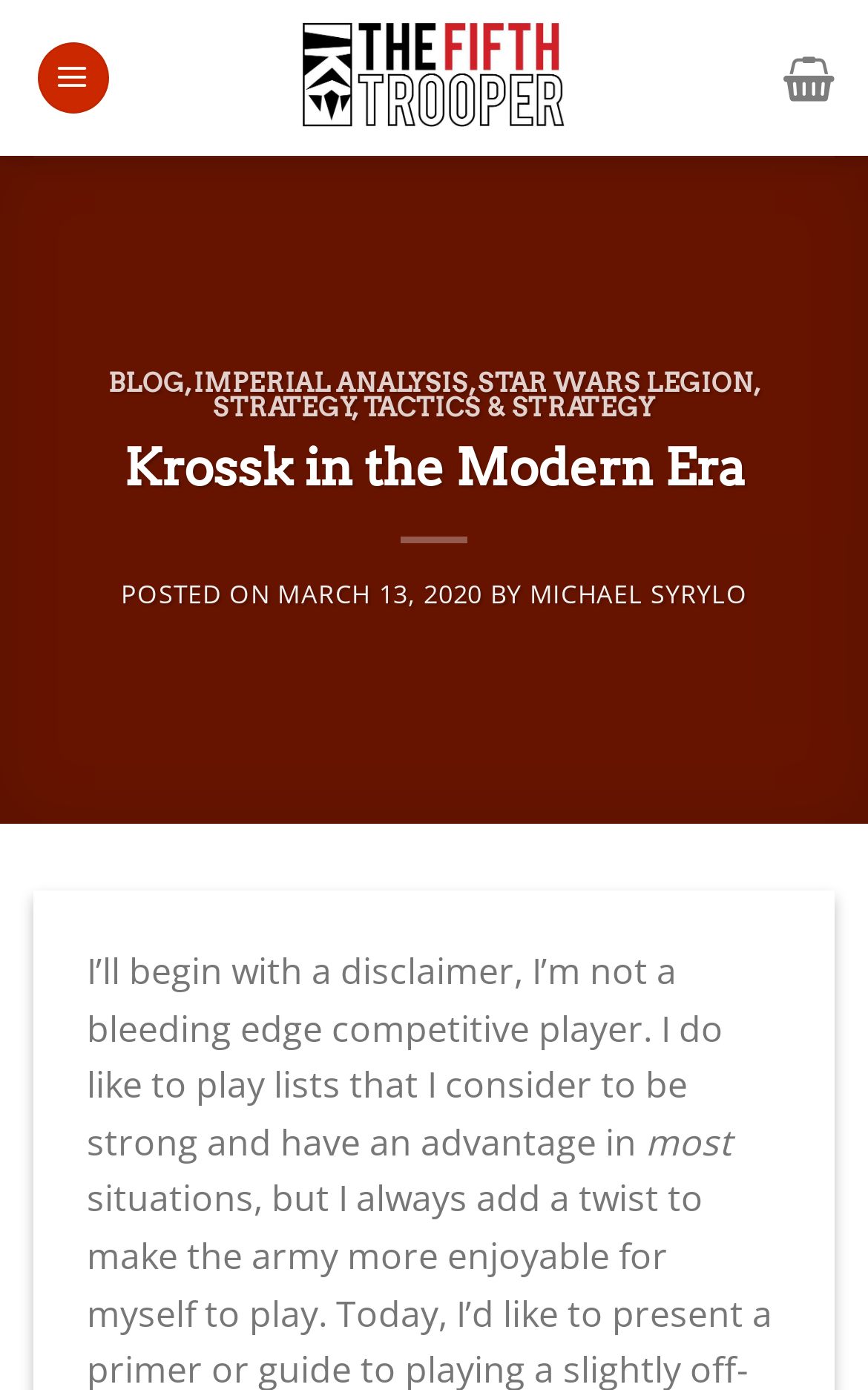Locate the bounding box coordinates of the element's region that should be clicked to carry out the following instruction: "read MICHAEL SYRYLO's post". The coordinates need to be four float numbers between 0 and 1, i.e., [left, top, right, bottom].

[0.61, 0.415, 0.861, 0.439]